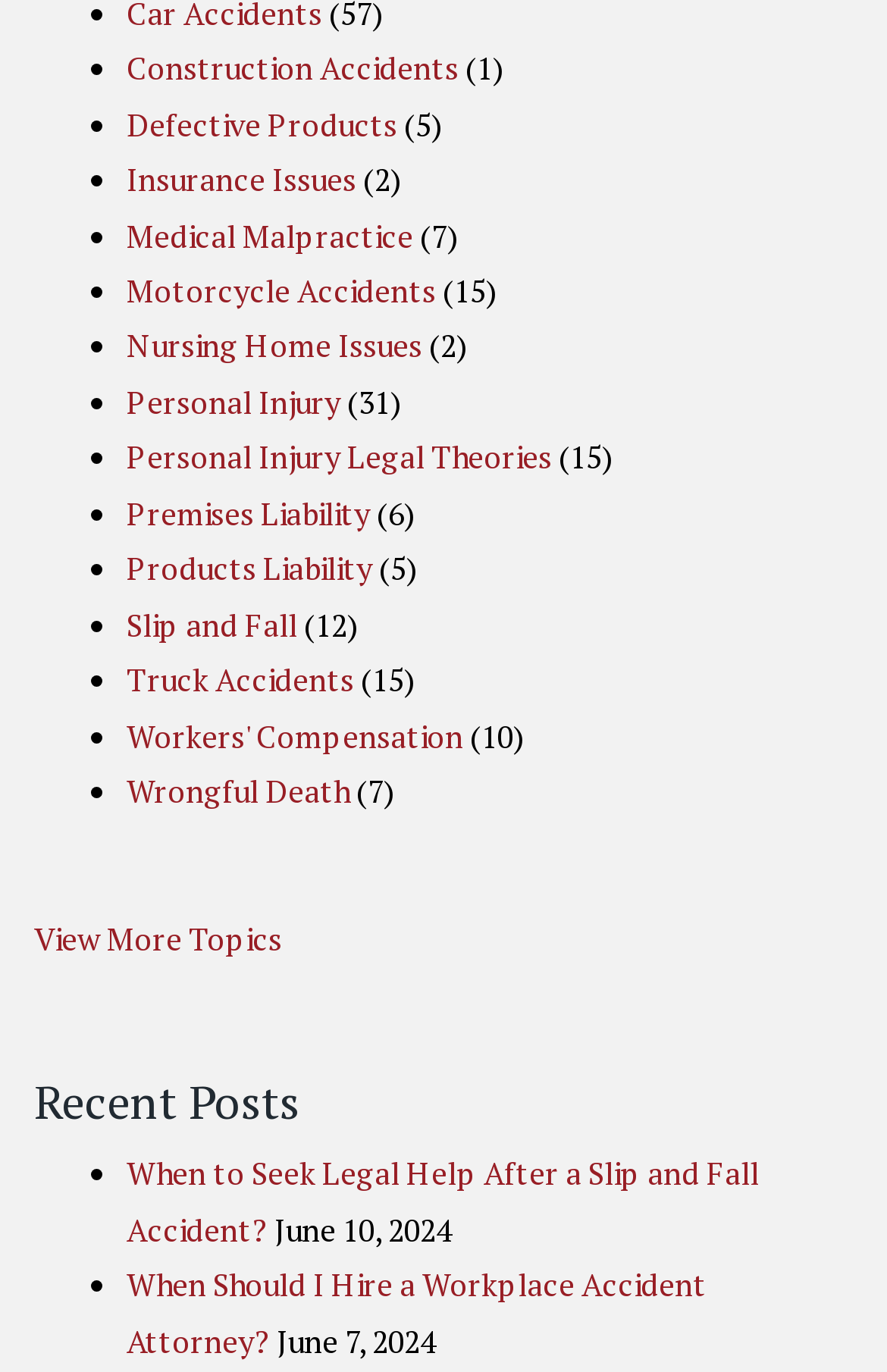What can be done on this webpage?
Kindly give a detailed and elaborate answer to the question.

By examining the webpage, we can see that it provides a list of legal topics and recent posts related to those topics. Users can view and explore these topics and posts on this webpage.